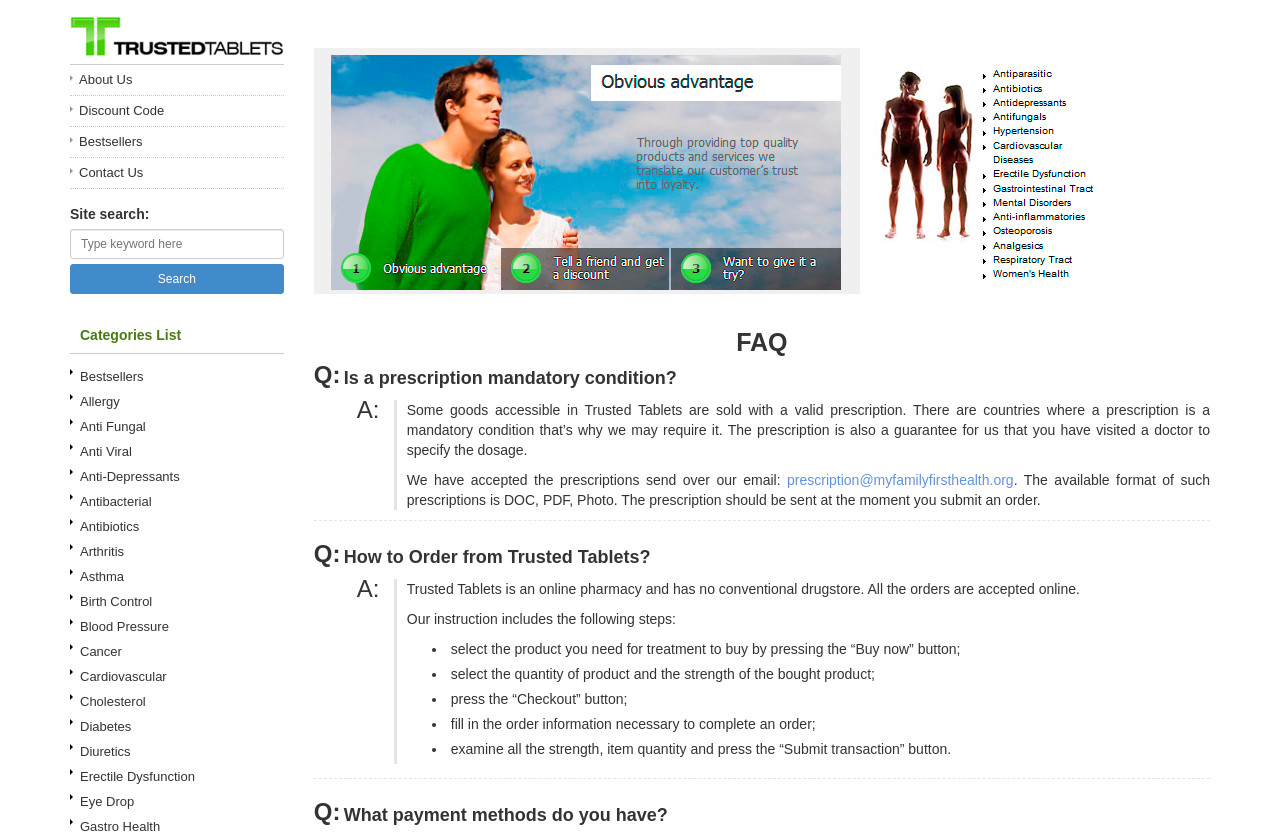What is the format of the prescription accepted by Trusted Tablets?
Provide a one-word or short-phrase answer based on the image.

DOC, PDF, Photo